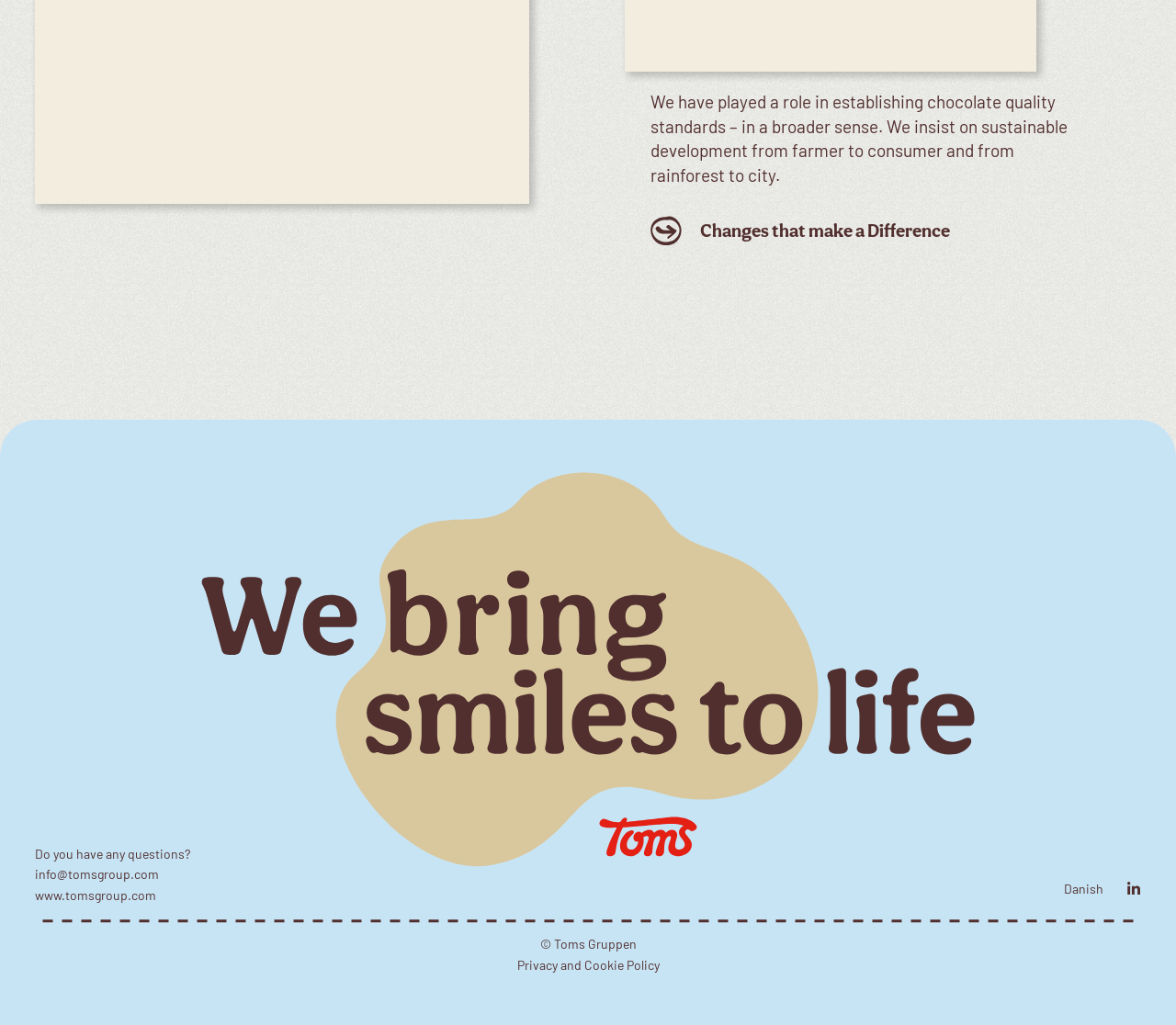What is the company's email address?
Provide a thorough and detailed answer to the question.

The company's email address is 'info@tomsgroup.com' which is displayed as a link at the bottom of the page, located at coordinates [0.03, 0.845, 0.135, 0.861].